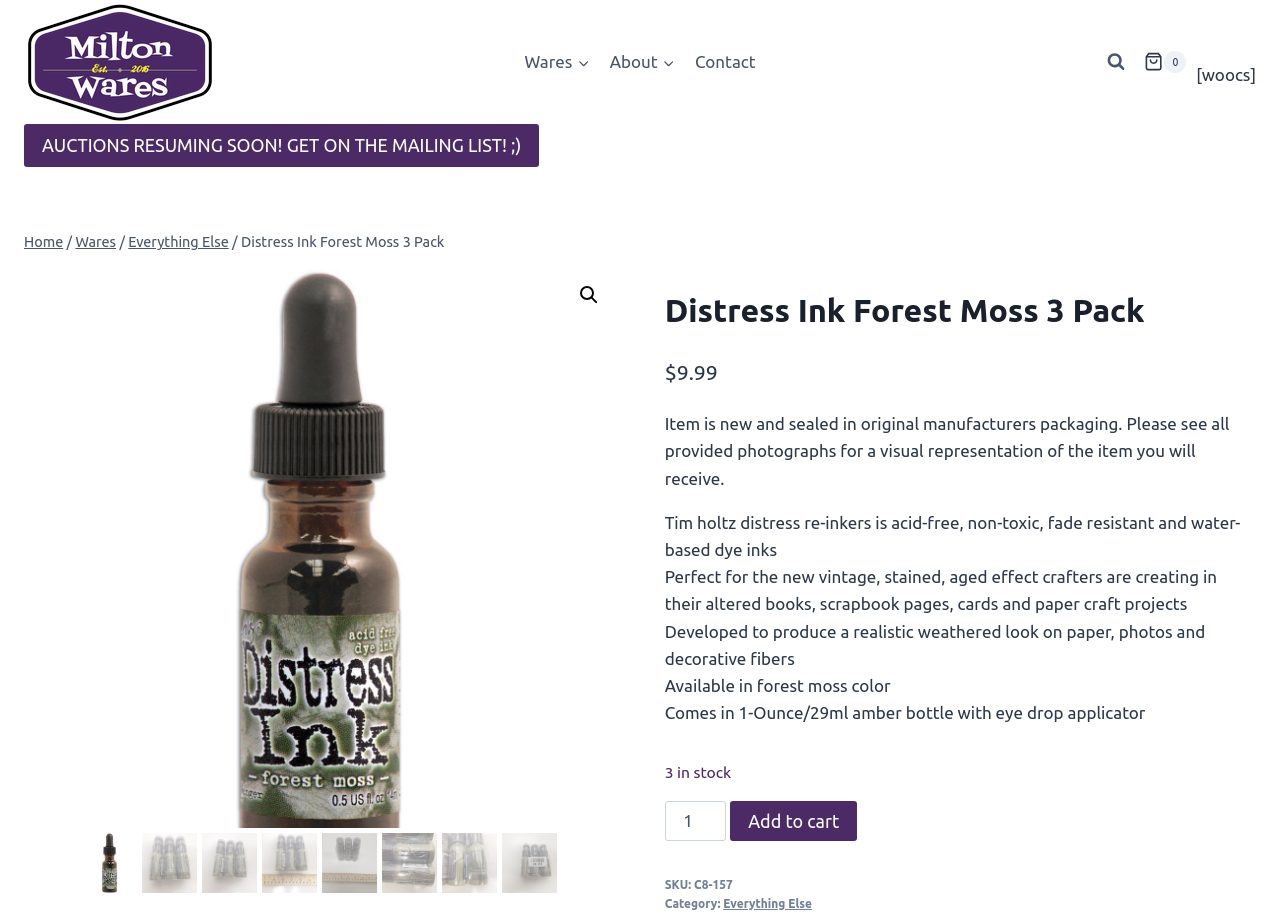Please find the bounding box coordinates of the element that must be clicked to perform the given instruction: "View the shopping cart". The coordinates should be four float numbers from 0 to 1, i.e., [left, top, right, bottom].

[0.894, 0.056, 0.927, 0.079]